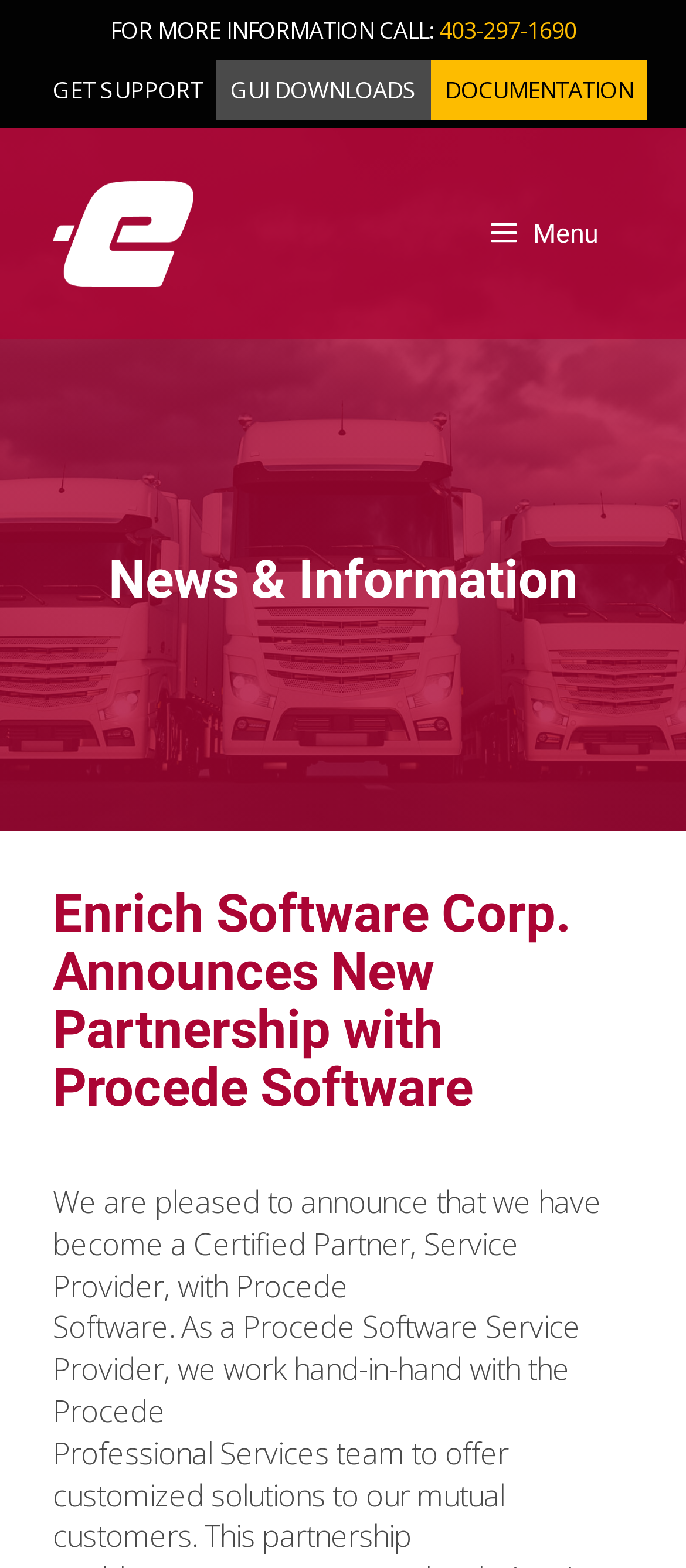Determine the heading of the webpage and extract its text content.

News & Information